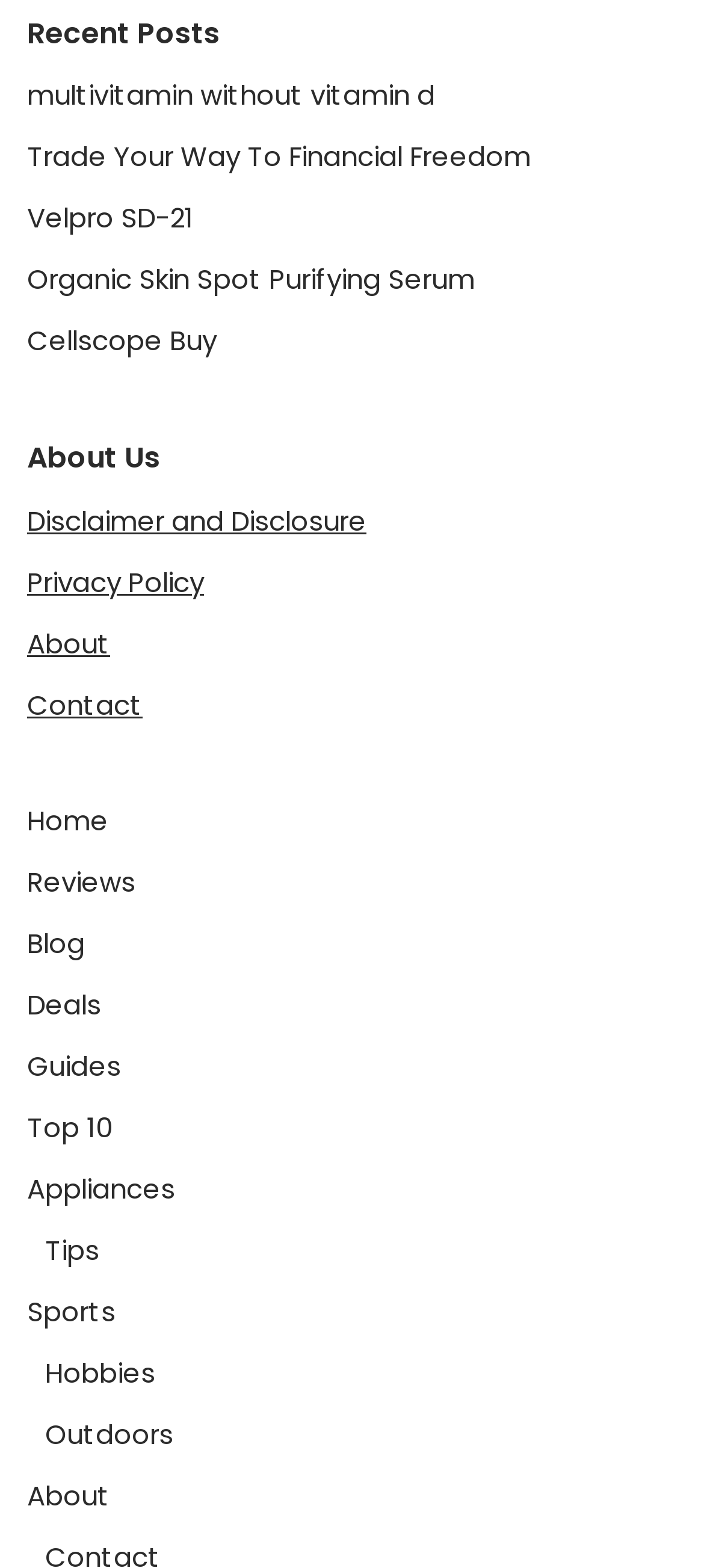Indicate the bounding box coordinates of the clickable region to achieve the following instruction: "go to about us page."

[0.038, 0.279, 0.228, 0.305]